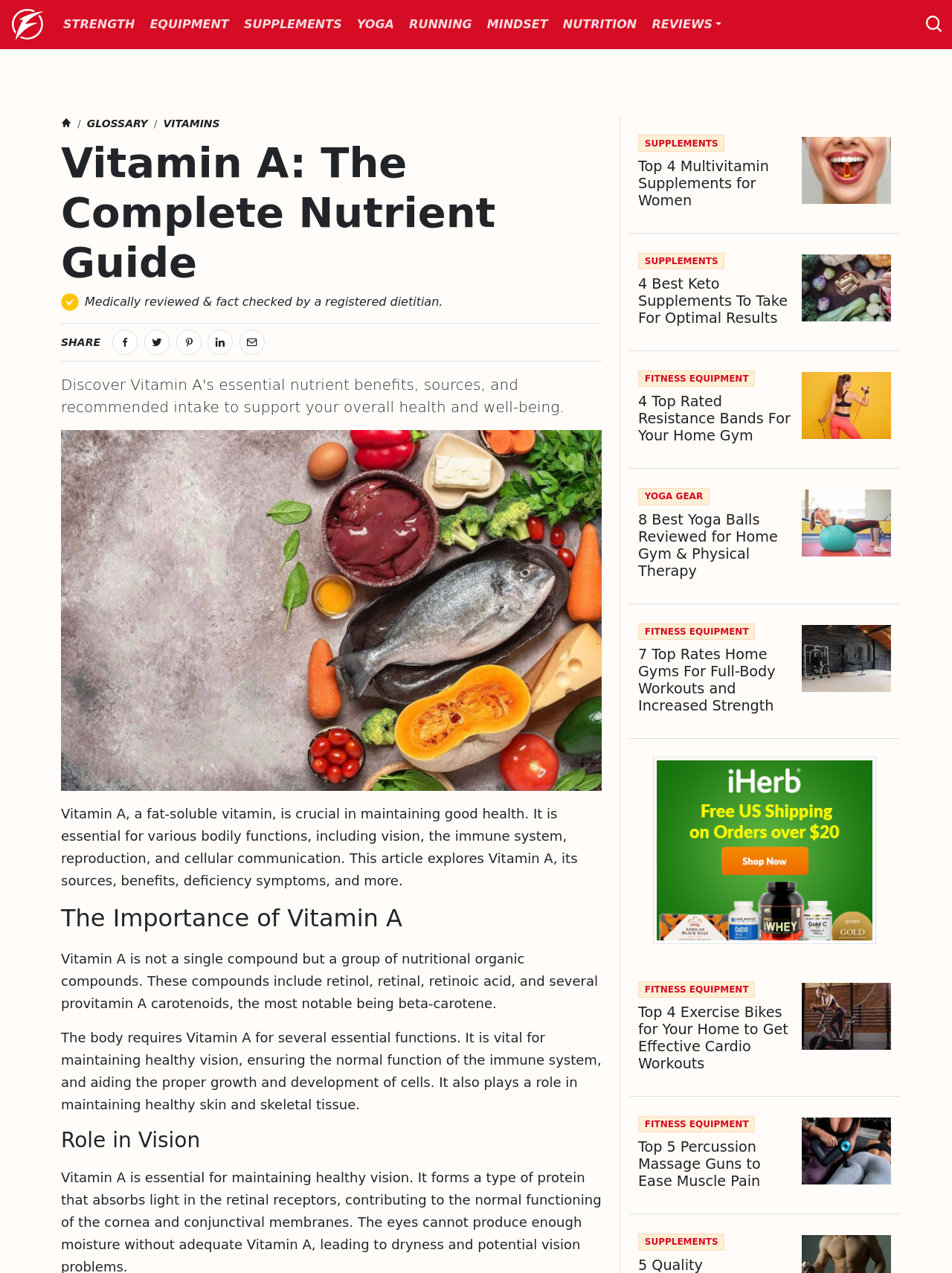Determine the webpage's heading and output its text content.

Vitamin A: The Complete Nutrient Guide